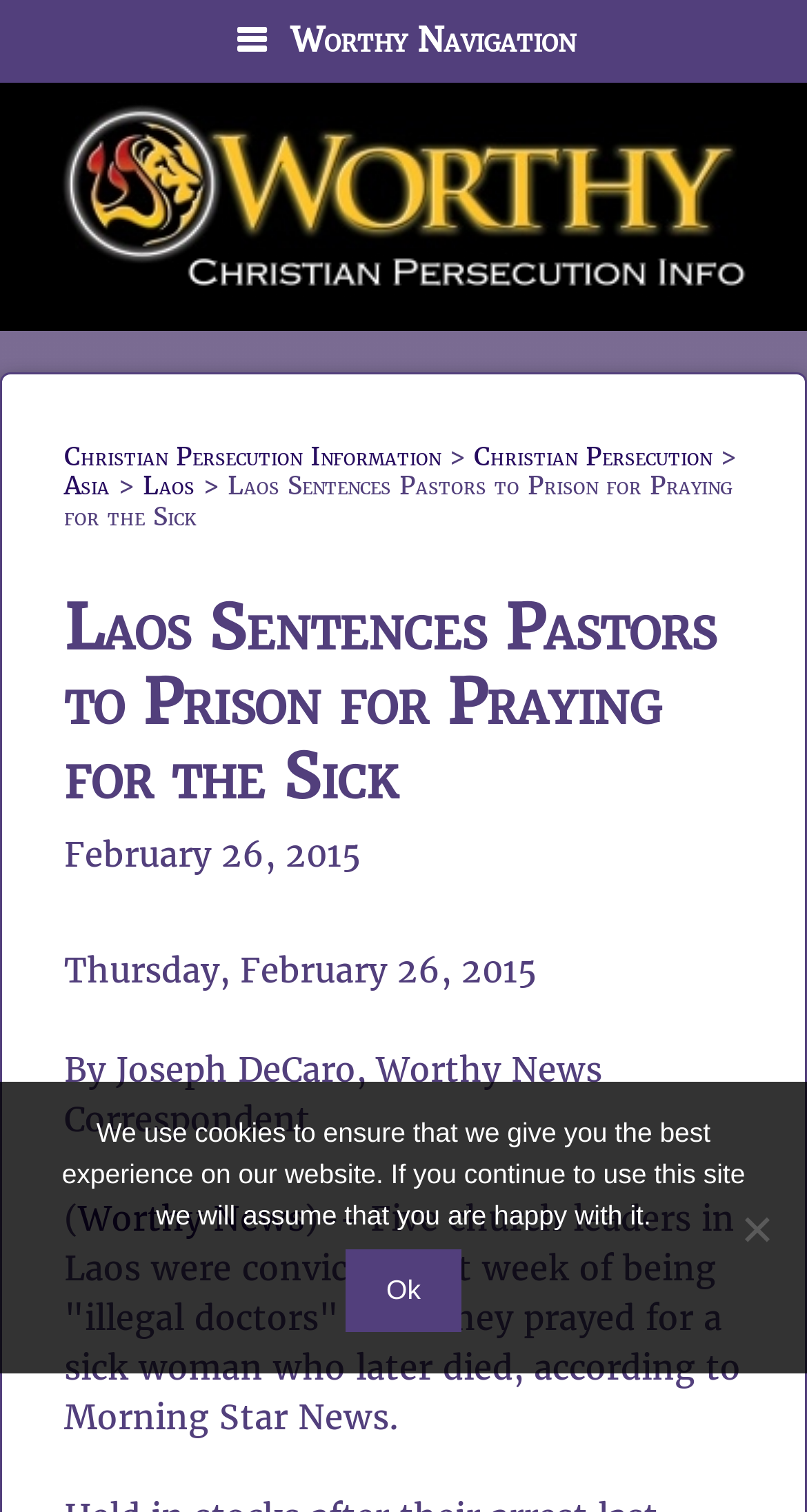Locate the bounding box coordinates of the element that should be clicked to fulfill the instruction: "Read the article Laos Sentences Pastors to Prison for Praying for the Sick".

[0.079, 0.391, 0.921, 0.583]